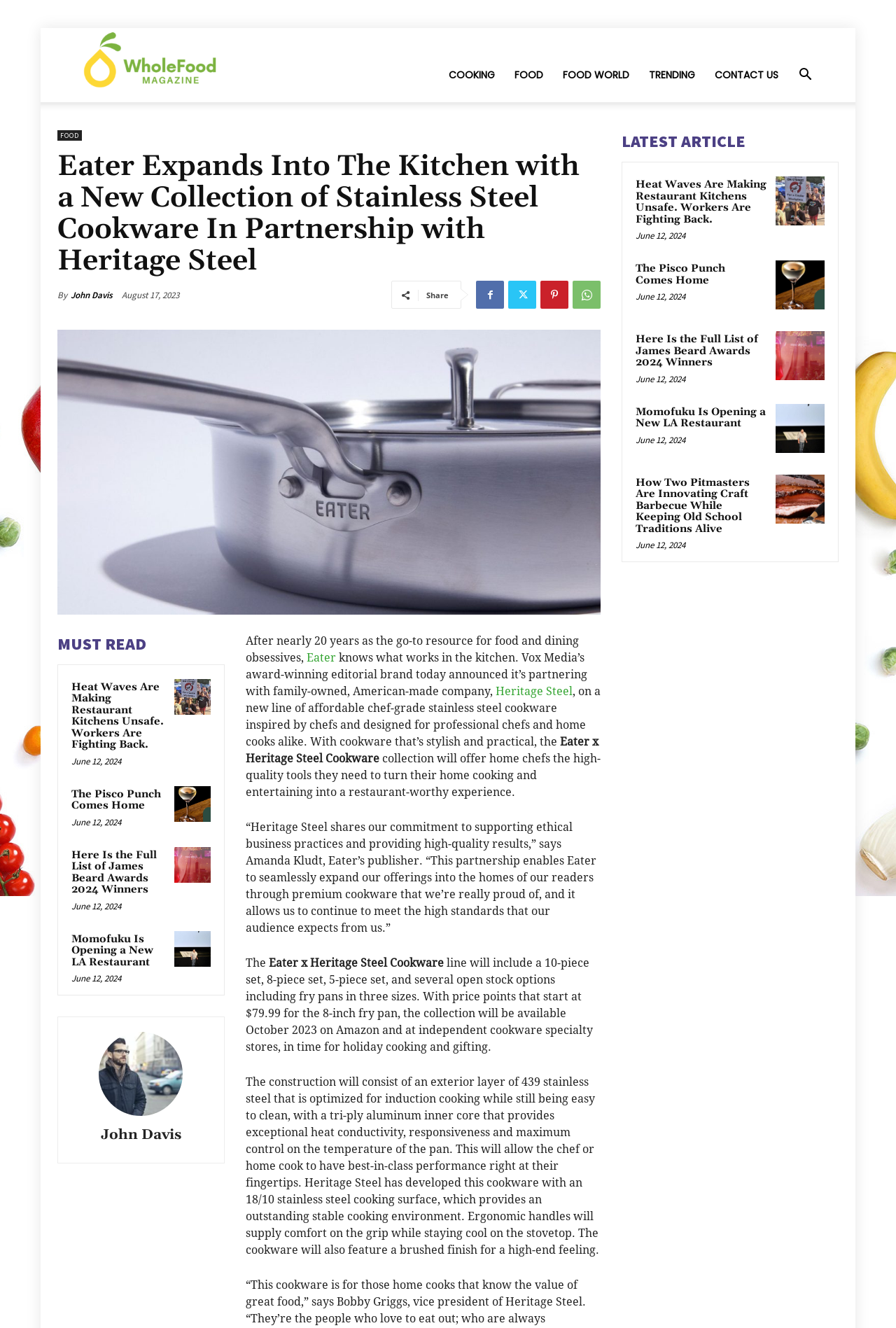Explain the webpage in detail.

This webpage is about Eater, a food and dining brand, and its new collection of stainless steel cookware in partnership with Heritage Steel. At the top of the page, there is a search button and a navigation menu with links to different categories such as "COOKING", "FOOD", "FOOD WORLD", "TRENDING", and "CONTACT US". 

Below the navigation menu, there is a heading that reads "Eater Expands Into The Kitchen with a New Collection of Stainless Steel Cookware In Partnership with Heritage Steel". This heading is followed by a paragraph of text that describes the partnership and the new cookware collection. 

To the right of the heading and paragraph, there is an image related to the cookware collection. Below the image, there are several links to news articles, each with a heading and a timestamp. These articles appear to be related to food and dining, with topics such as restaurant kitchens, James Beard Awards, and new restaurant openings.

Further down the page, there is a section with the heading "MUST READ", which features more links to news articles. These articles have headings and timestamps, and appear to be related to food and dining as well.

At the bottom of the page, there is a section with the heading "LATEST ARTICLE", which features more links to news articles. These articles have headings and timestamps, and appear to be related to food and dining as well.

Throughout the page, there are several links to articles and news stories, as well as images and headings that break up the text. The overall layout is organized and easy to navigate, with clear headings and concise text.